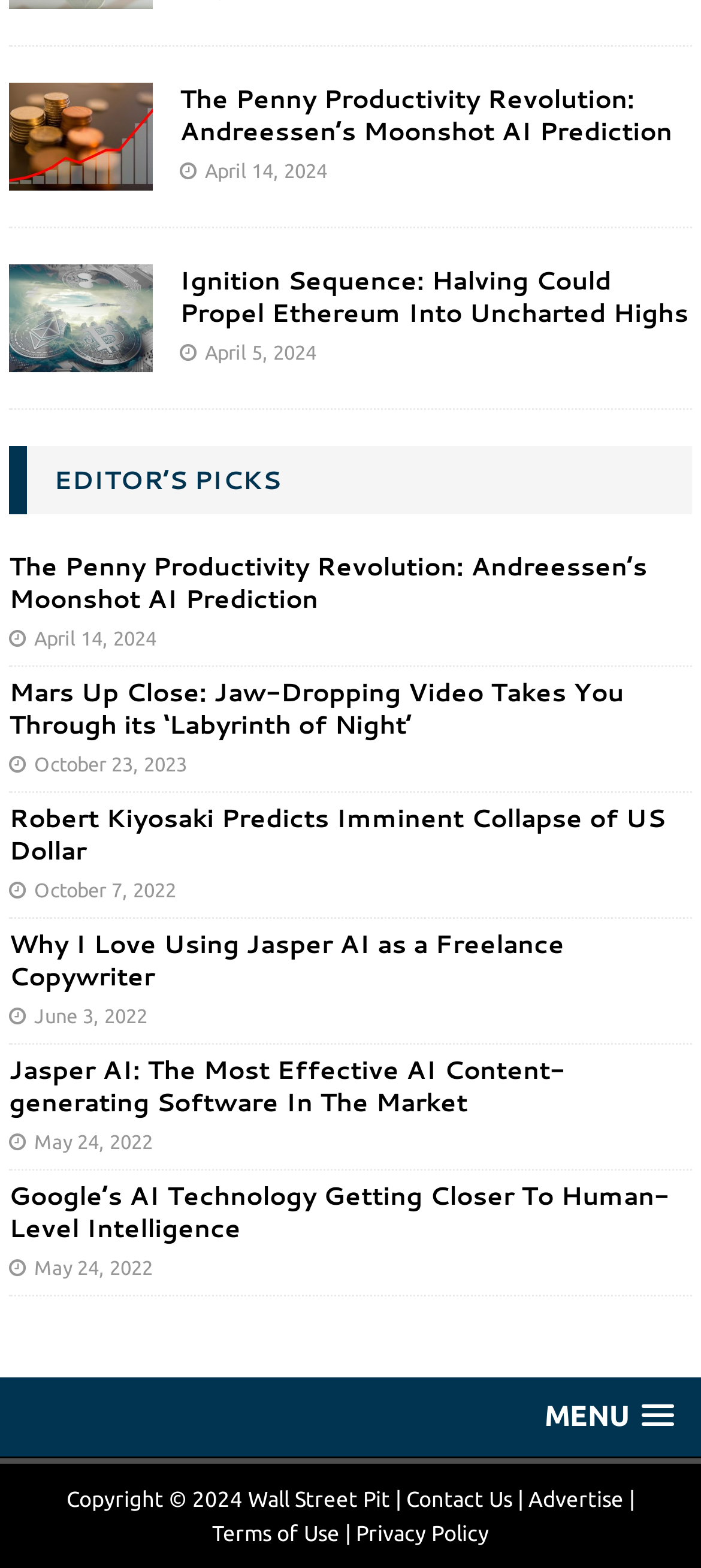Please find the bounding box coordinates (top-left x, top-left y, bottom-right x, bottom-right y) in the screenshot for the UI element described as follows: Editor’s Picks

[0.077, 0.295, 0.4, 0.318]